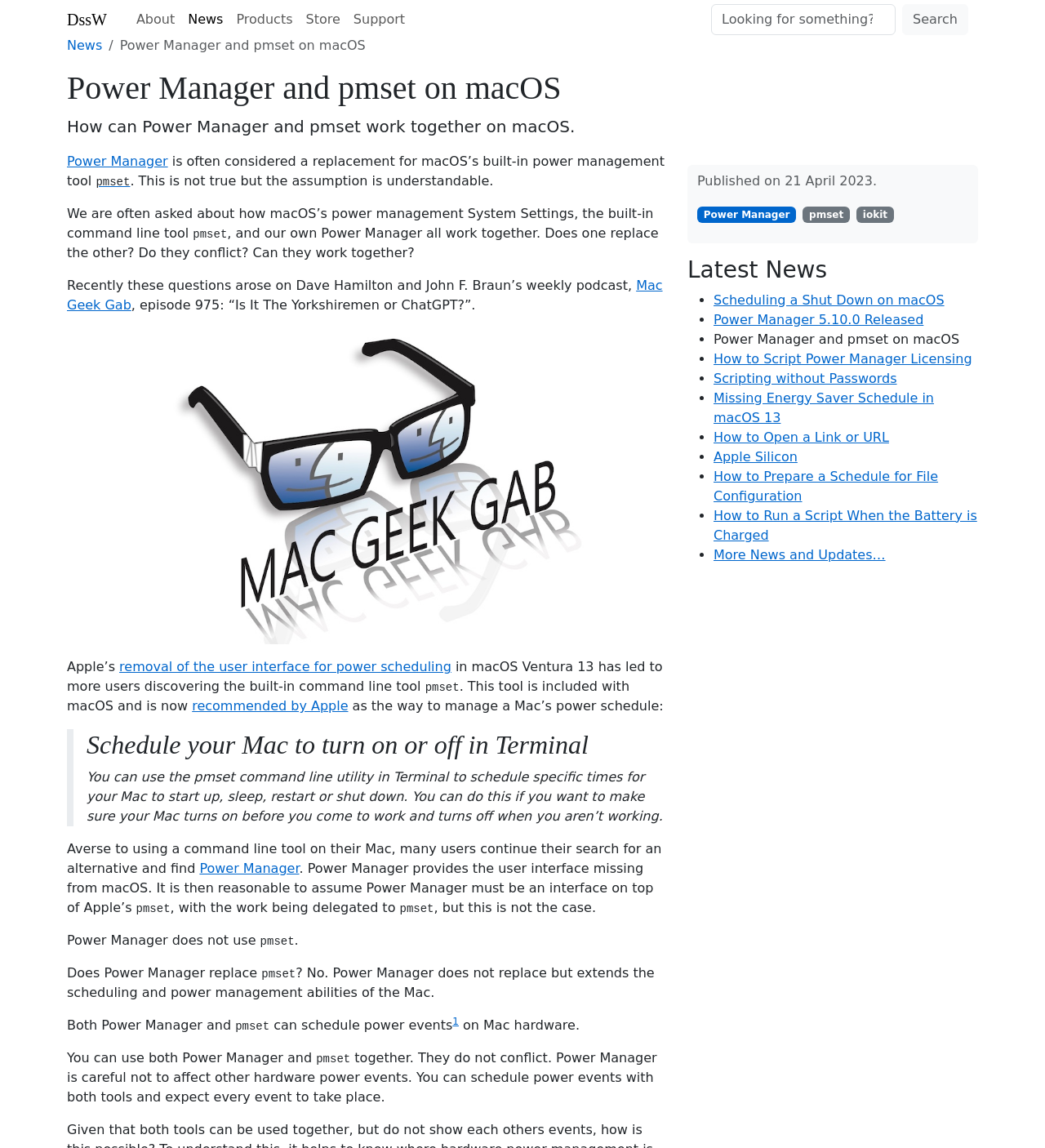Determine the bounding box coordinates of the region that needs to be clicked to achieve the task: "Search for something".

[0.68, 0.004, 0.927, 0.031]